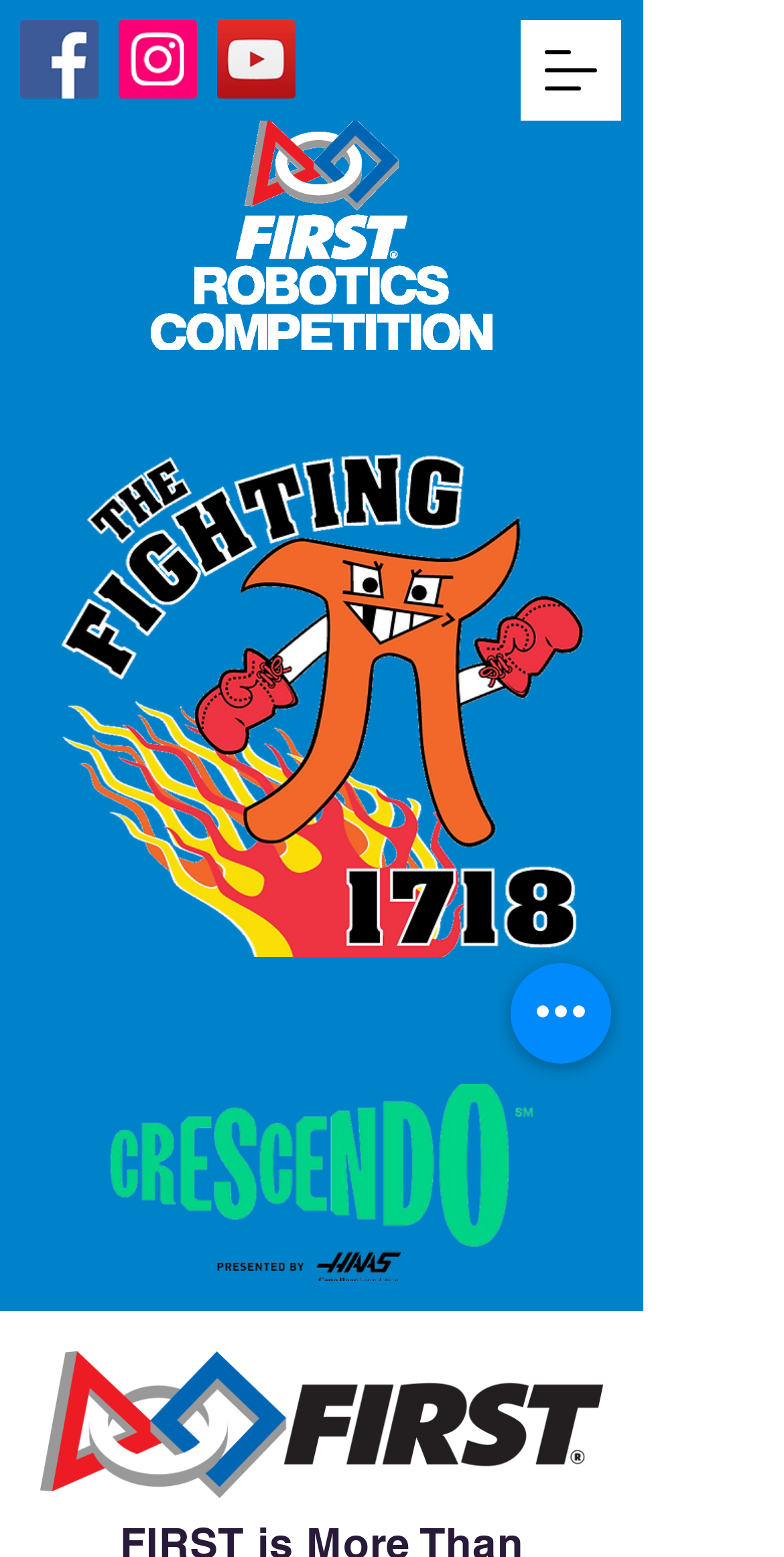Answer succinctly with a single word or phrase:
How many navigation menus are there?

1